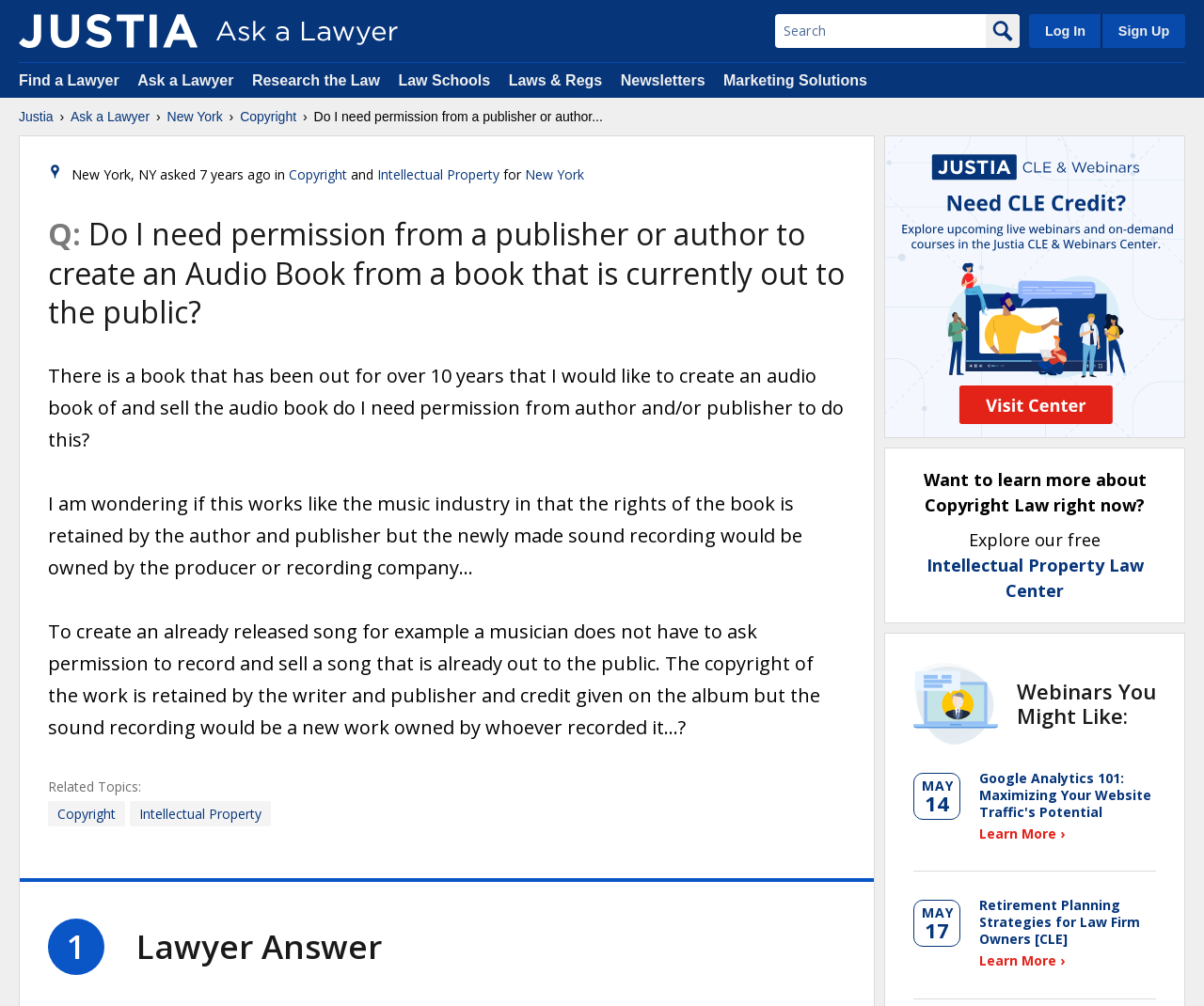Please reply to the following question with a single word or a short phrase:
What is the category of the question?

Copyright